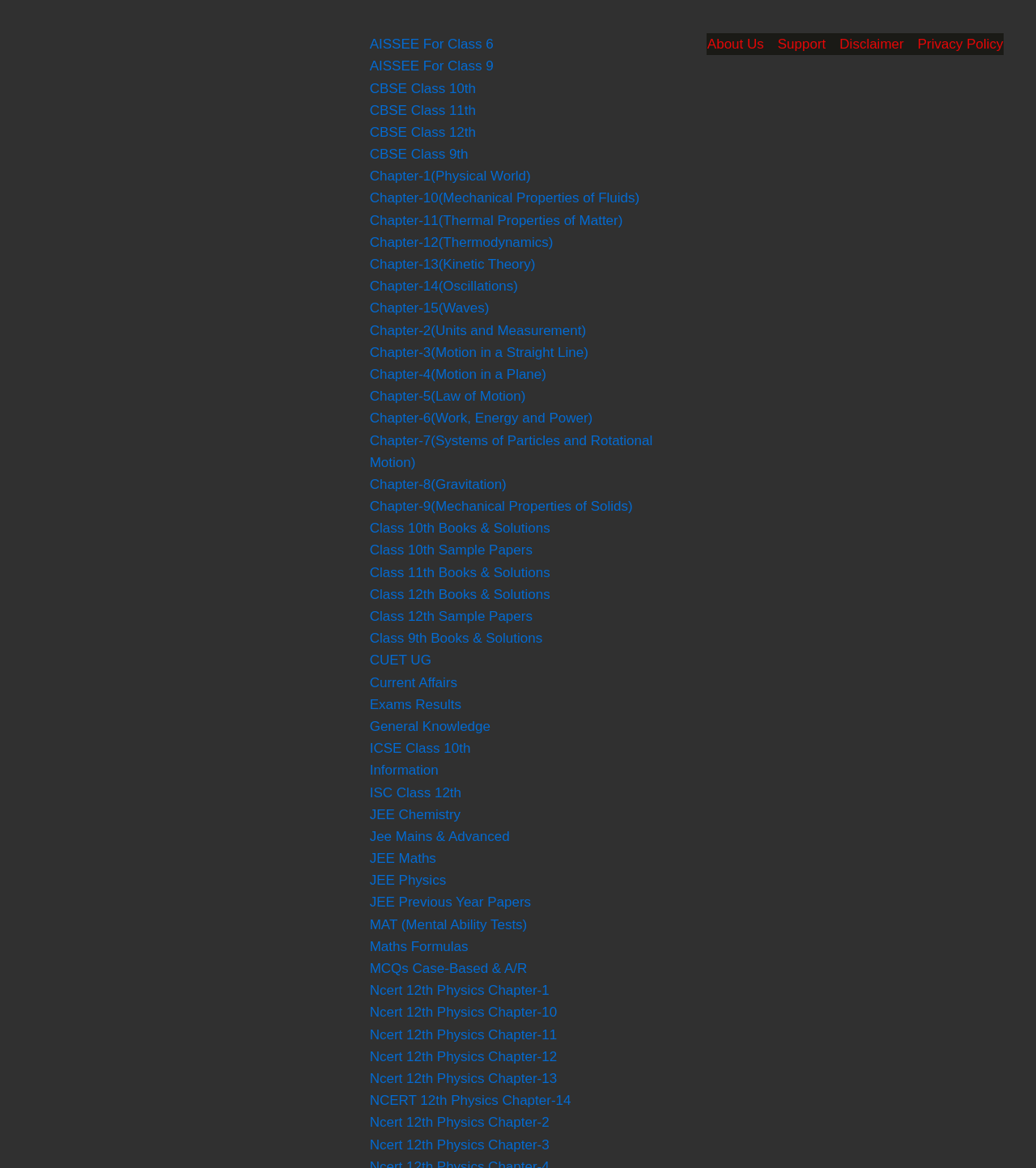Determine the coordinates of the bounding box that should be clicked to complete the instruction: "Click on JEE Chemistry". The coordinates should be represented by four float numbers between 0 and 1: [left, top, right, bottom].

[0.357, 0.691, 0.445, 0.704]